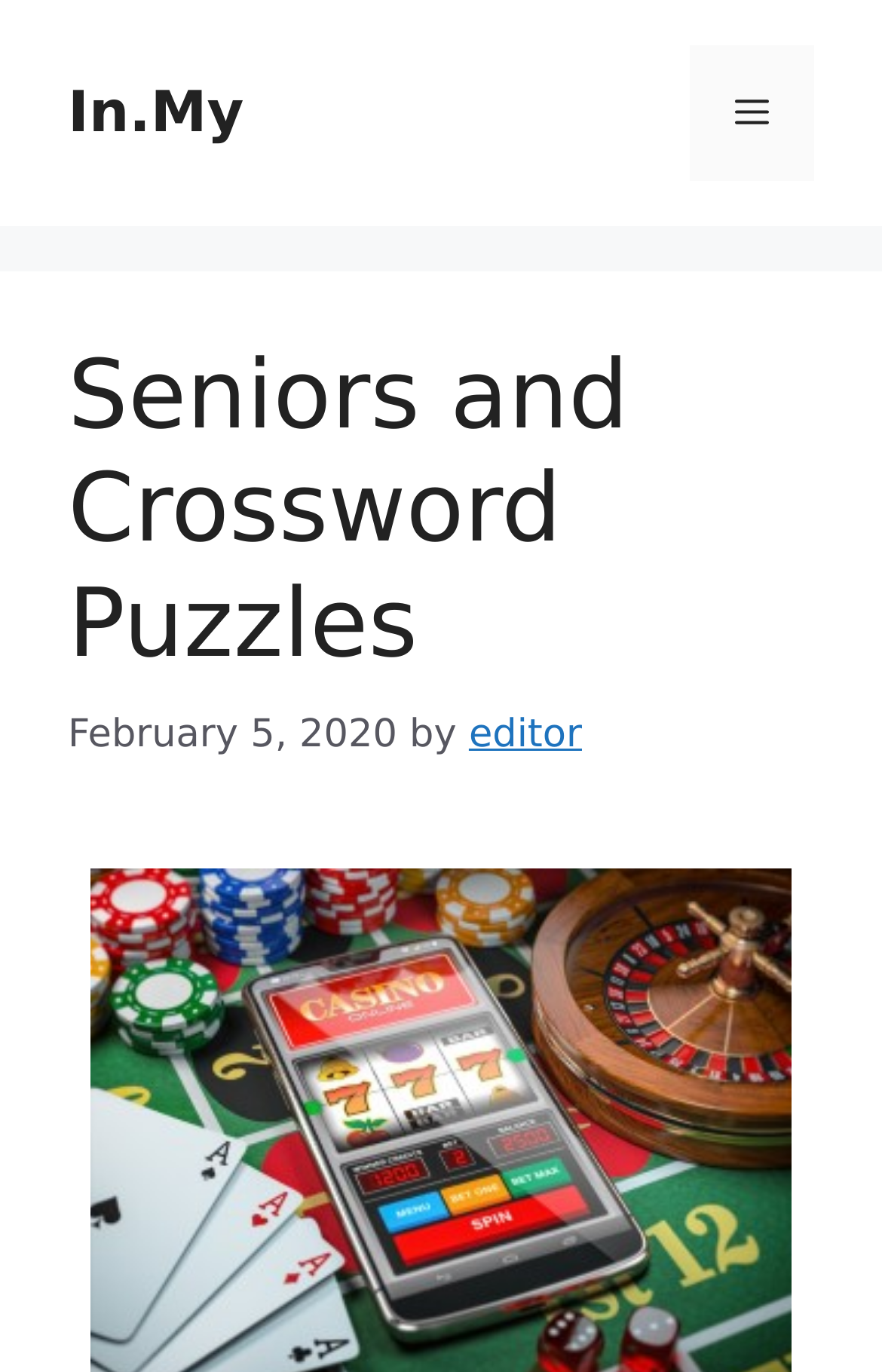Answer the following inquiry with a single word or phrase:
What is the purpose of the button in the top right corner?

Menu